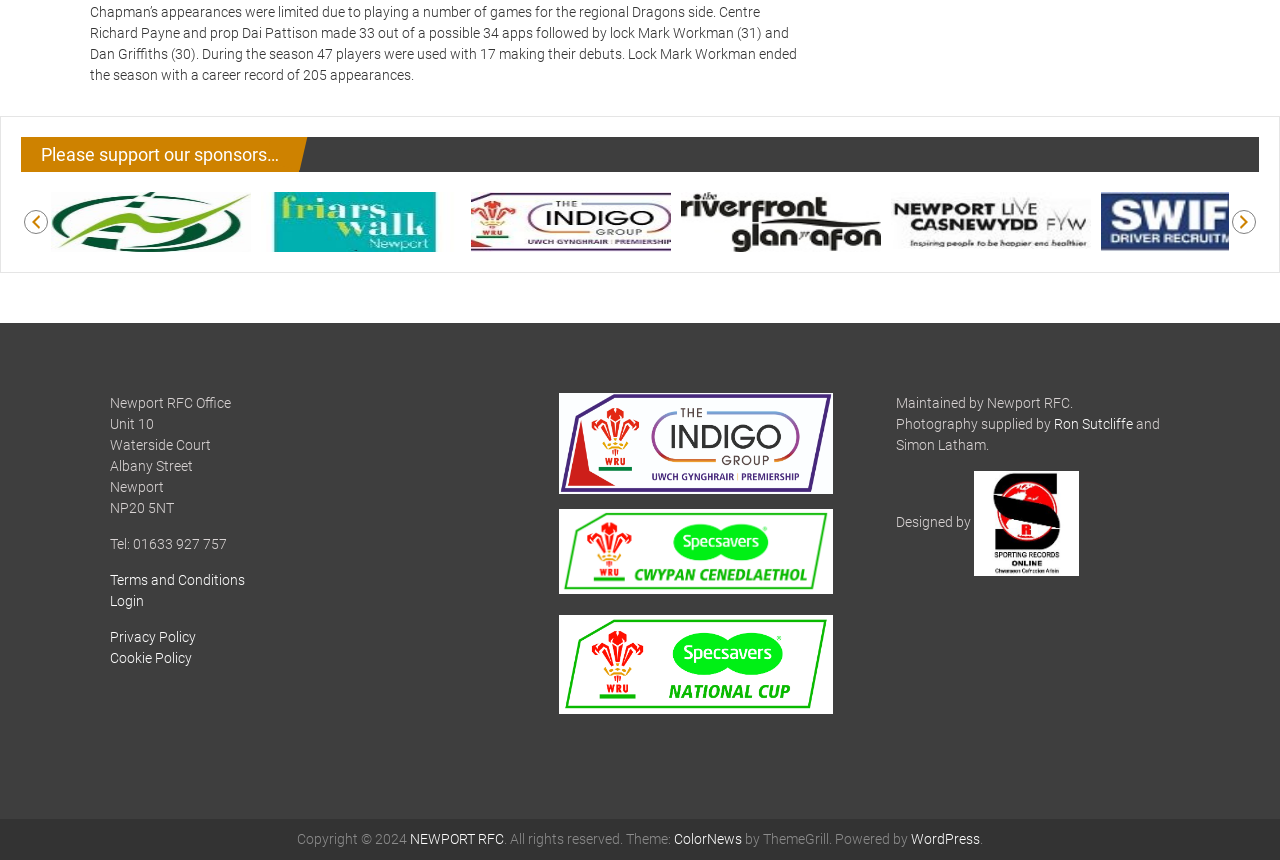Who designed the website?
Please provide a detailed and thorough answer to the question.

I found the answer by looking at the text in the footer section, which says 'Designed by ThemeGrill'. This suggests that the website was designed by ThemeGrill.